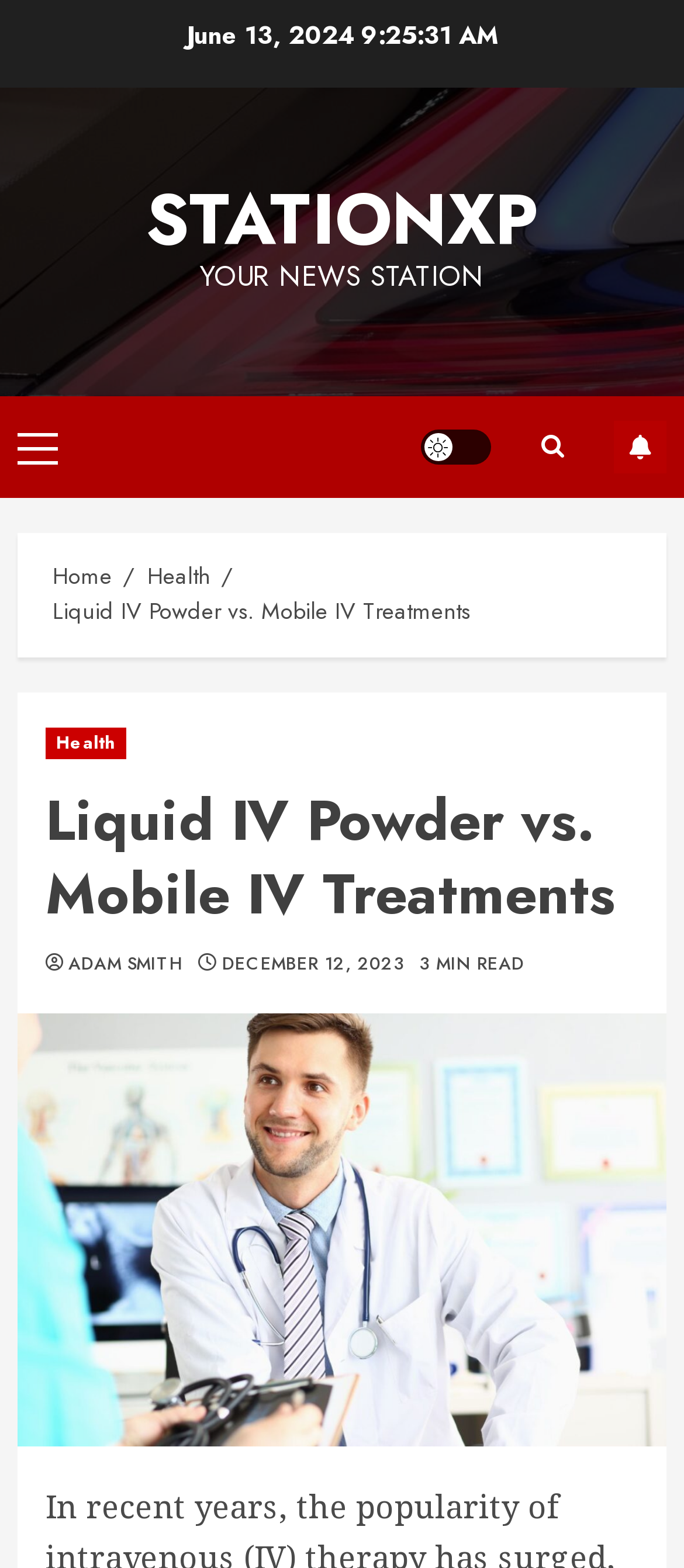Please locate the bounding box coordinates for the element that should be clicked to achieve the following instruction: "read the article about health". Ensure the coordinates are given as four float numbers between 0 and 1, i.e., [left, top, right, bottom].

[0.215, 0.356, 0.308, 0.379]